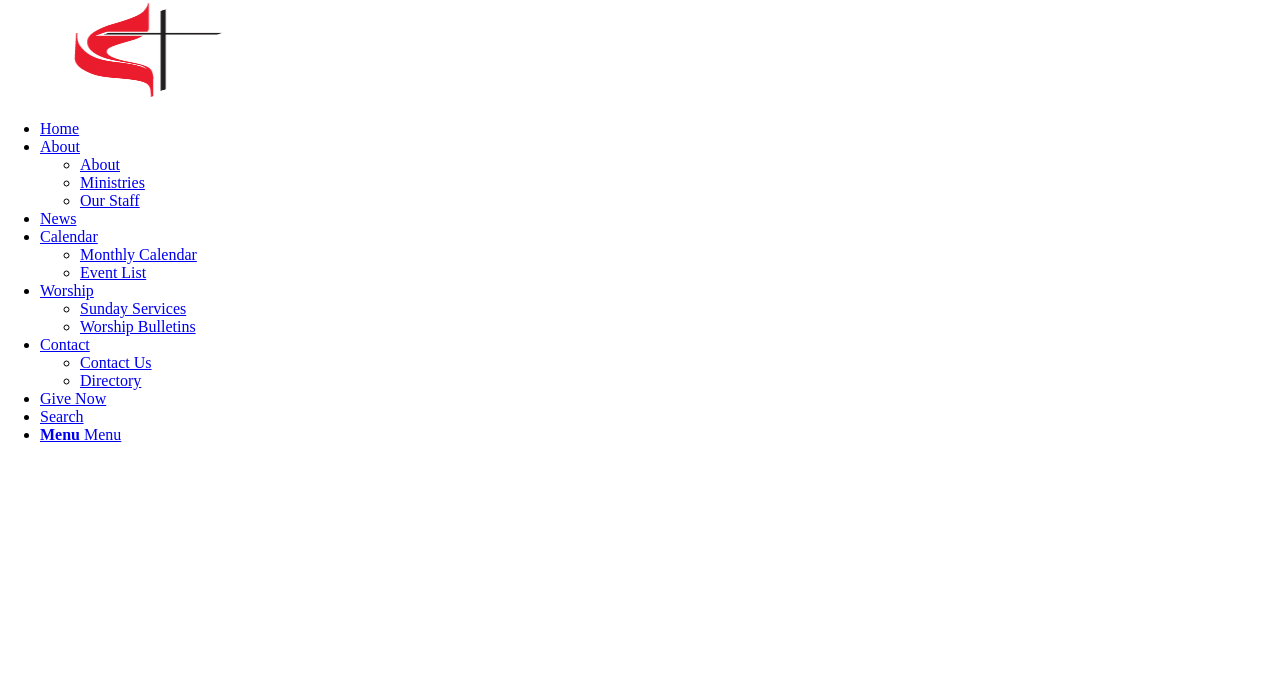Locate the bounding box coordinates of the element that should be clicked to fulfill the instruction: "learn about the church".

[0.031, 0.199, 0.062, 0.224]